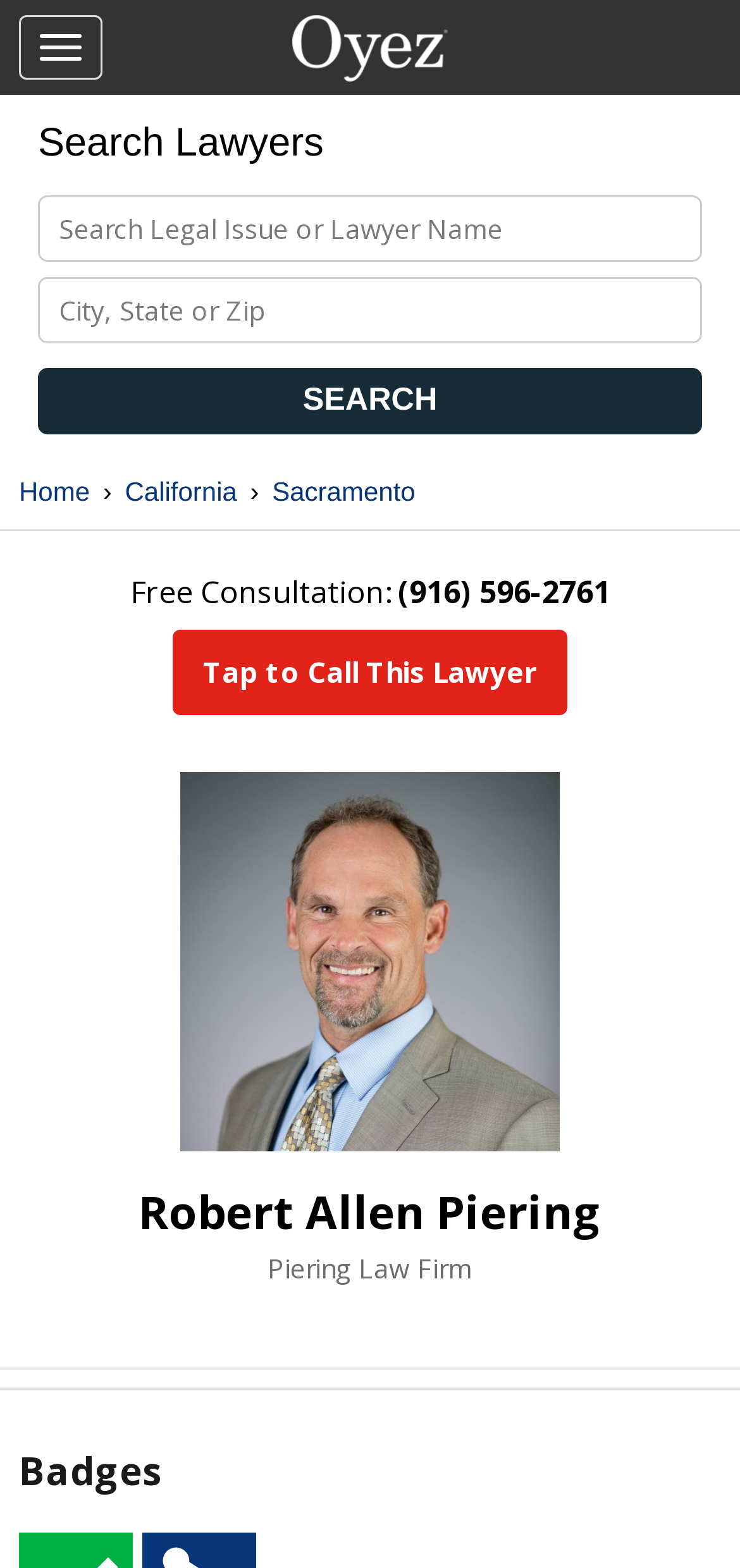Look at the image and write a detailed answer to the question: 
What is the phone number?

I found the phone number by looking at the static text element that displays the phone number '(916) 596-2761'.